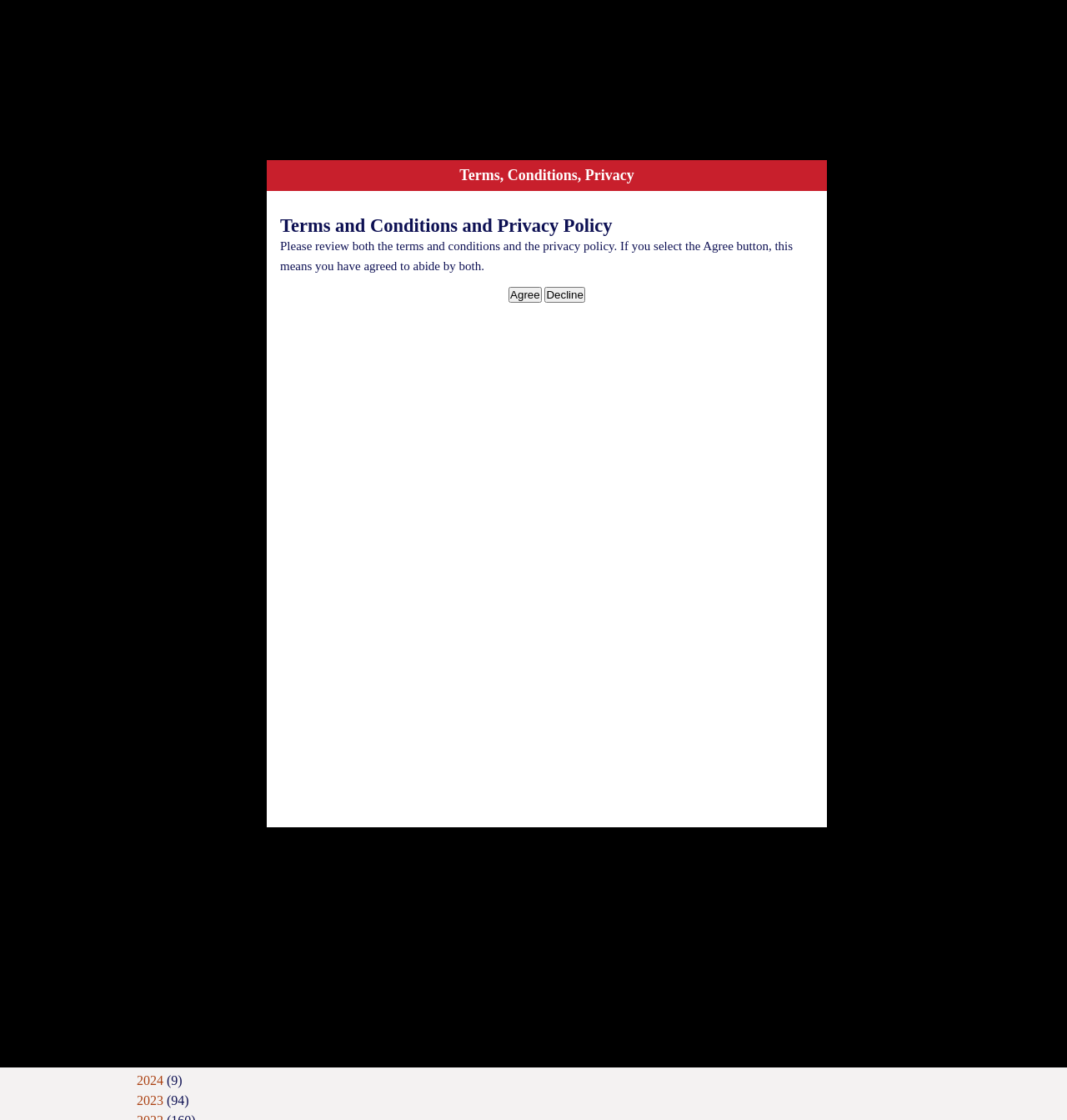Determine the bounding box coordinates of the clickable area required to perform the following instruction: "Read the 'Popular Posts'". The coordinates should be represented as four float numbers between 0 and 1: [left, top, right, bottom].

[0.116, 0.354, 0.884, 0.372]